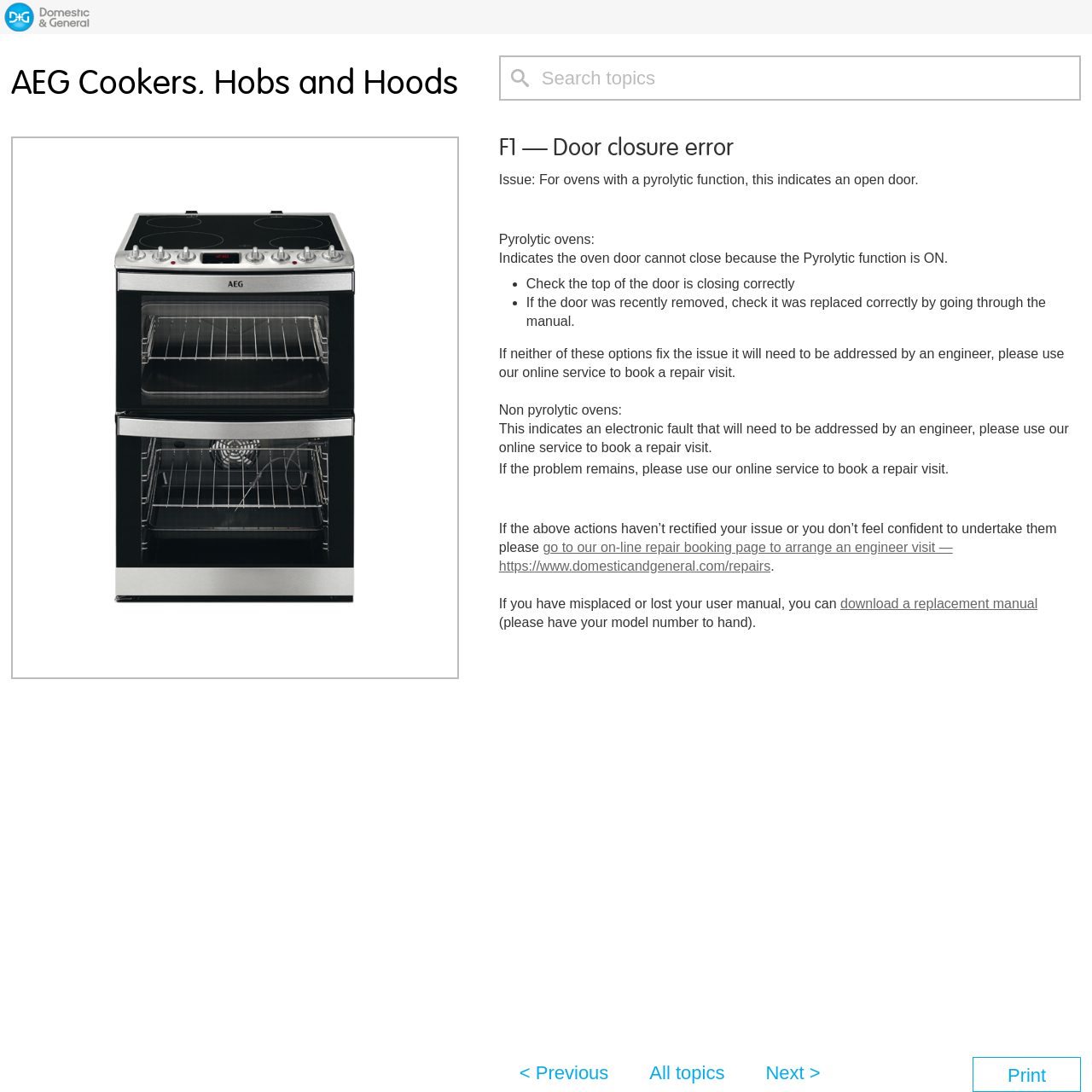What is the solution for non-pyrolytic ovens?
Please respond to the question with a detailed and thorough explanation.

For non-pyrolytic ovens, the solution to the door closure error is to book a repair visit with an engineer. This is because the error indicates an electronic fault that requires professional attention.